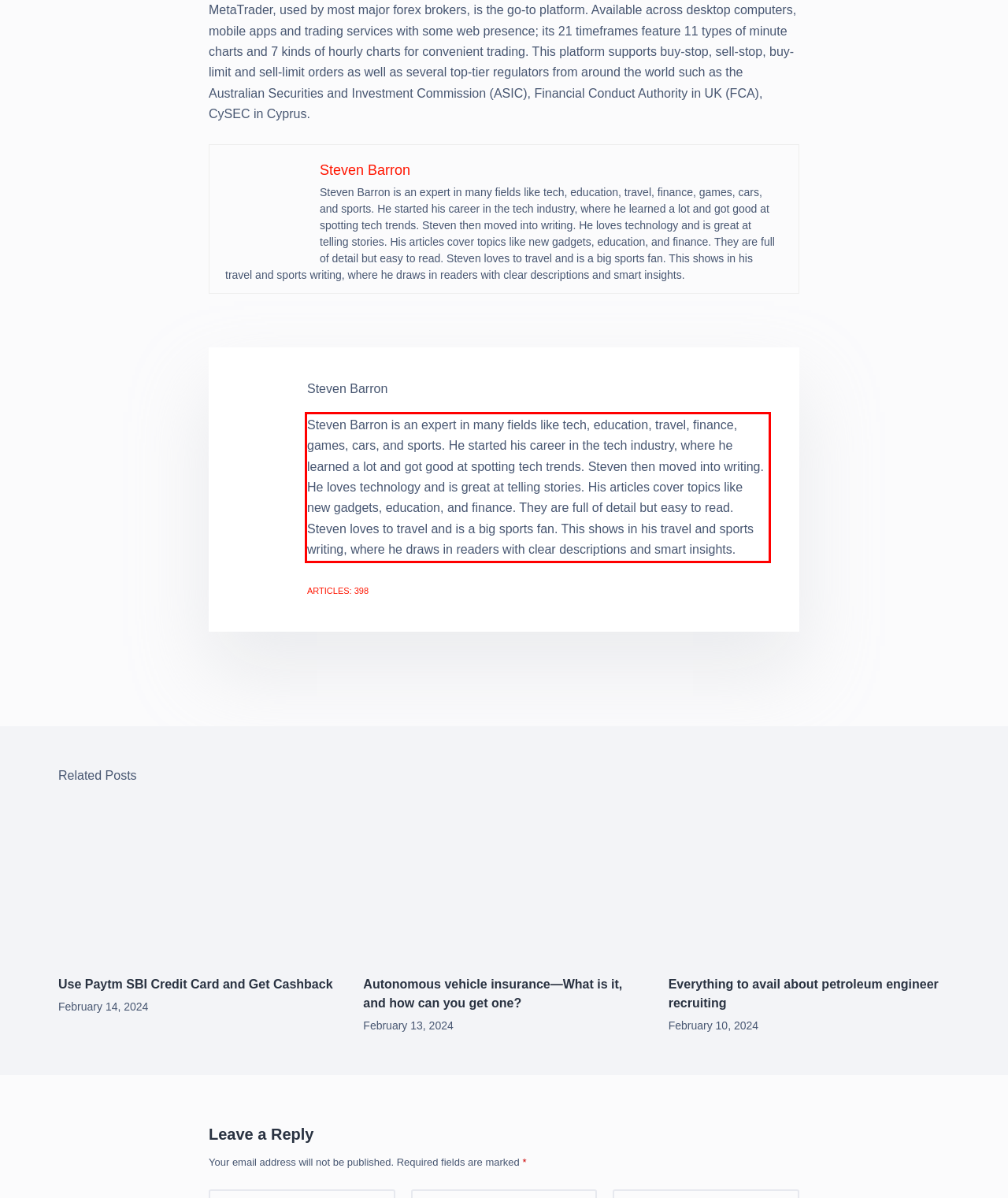Within the provided webpage screenshot, find the red rectangle bounding box and perform OCR to obtain the text content.

Steven Barron is an expert in many fields like tech, education, travel, finance, games, cars, and sports. He started his career in the tech industry, where he learned a lot and got good at spotting tech trends. Steven then moved into writing. He loves technology and is great at telling stories. His articles cover topics like new gadgets, education, and finance. They are full of detail but easy to read. Steven loves to travel and is a big sports fan. This shows in his travel and sports writing, where he draws in readers with clear descriptions and smart insights.